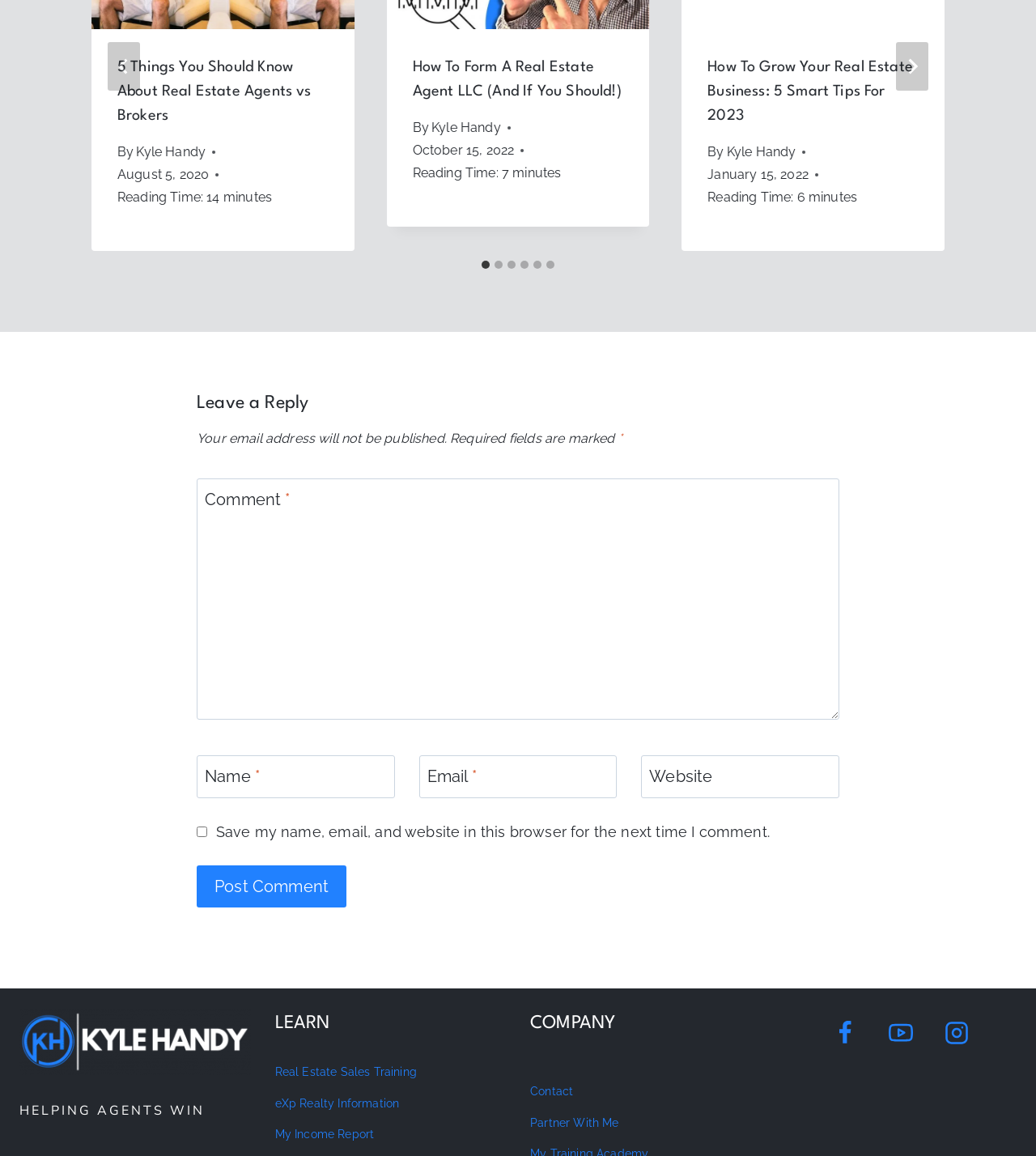Locate the bounding box coordinates of the region to be clicked to comply with the following instruction: "Visit the 'Real Estate Sales Training' page". The coordinates must be four float numbers between 0 and 1, in the form [left, top, right, bottom].

[0.265, 0.922, 0.402, 0.933]